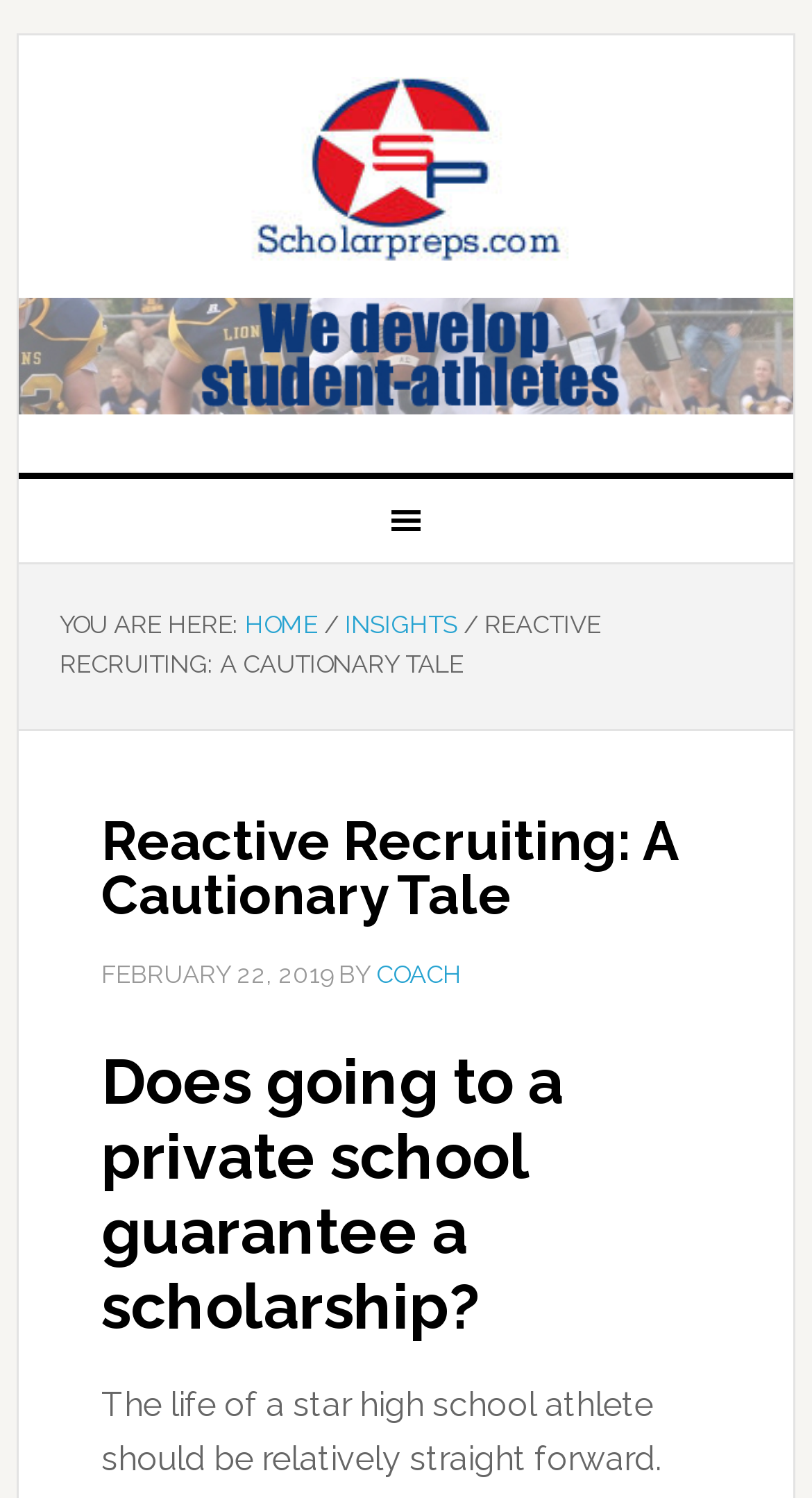Construct a comprehensive description capturing every detail on the webpage.

The webpage is about an article titled "Reactive Recruiting: A Cautionary Tale". At the top left of the page, there is a link to "SCHOLARPREPS". Below it, there is a main navigation menu labeled "Main" that spans across the top of the page. Within this menu, there is a "YOU ARE HERE:" label, followed by a series of links, including "HOME", "INSIGHTS", and the current page "REACTIVE RECRUITING: A CAUTIONARY TALE", separated by breadcrumb separators.

The main content of the page is an article with a heading that matches the title of the page. Below the title, there is a timestamp indicating that the article was published on February 22, 2019, and an author credit to "COACH". The article then poses a question, "Does going to a private school guarantee a scholarship?", which is likely the main topic of the article.